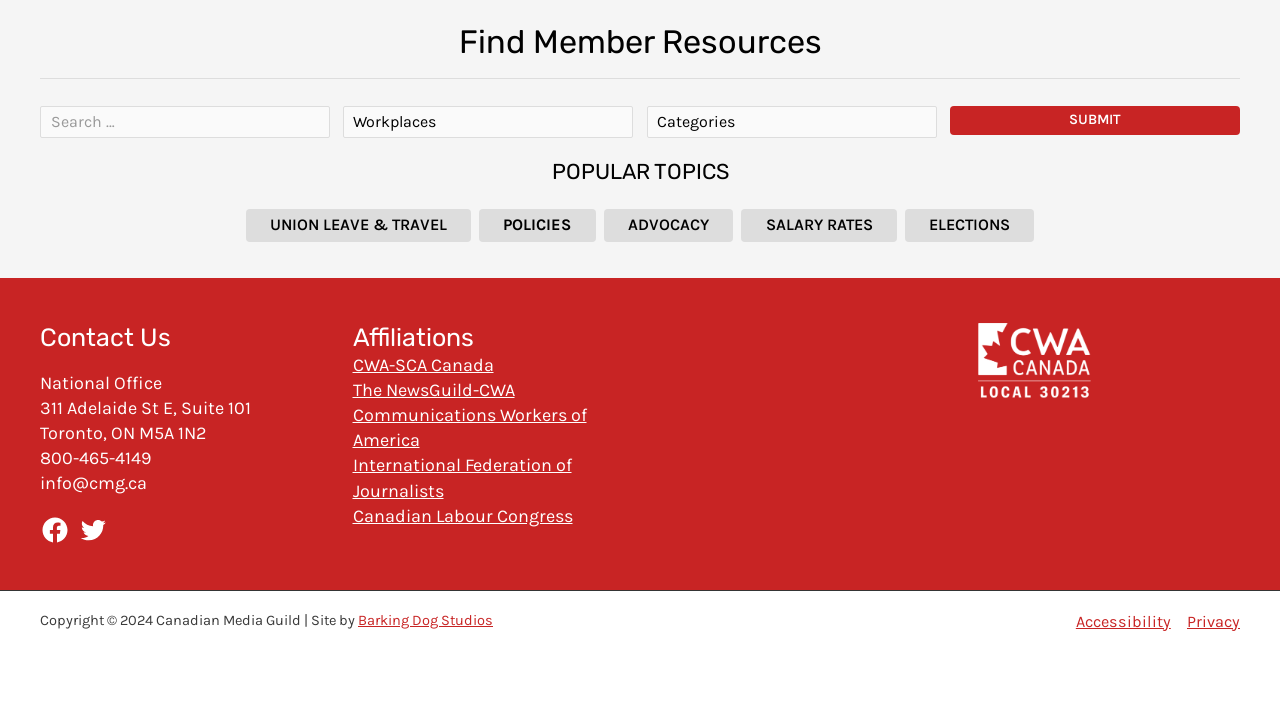Determine the bounding box coordinates of the area to click in order to meet this instruction: "Contact us through Facebook".

[0.031, 0.724, 0.055, 0.766]